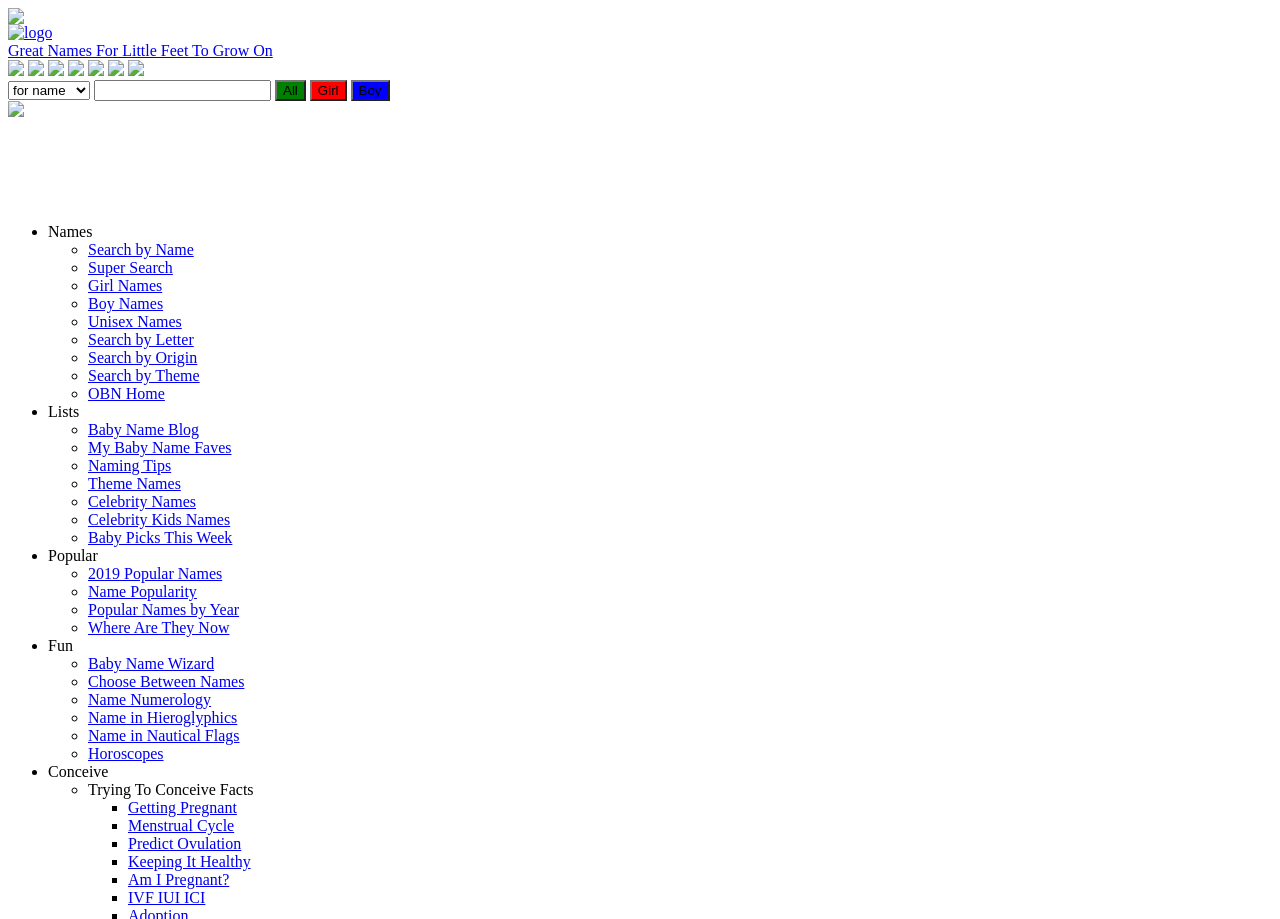Show the bounding box coordinates of the element that should be clicked to complete the task: "View boy names".

[0.038, 0.067, 0.05, 0.086]